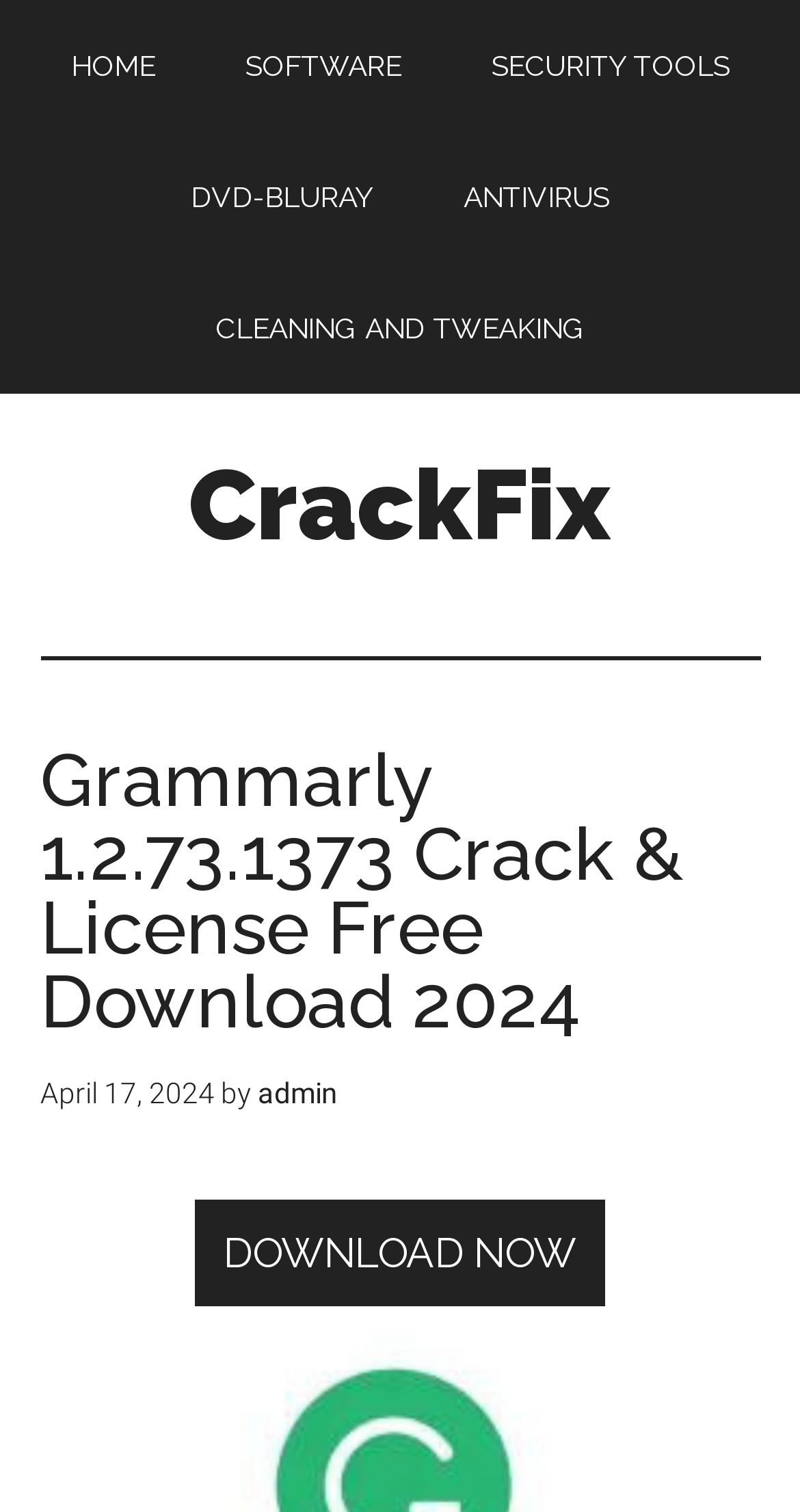Using the element description: "Software", determine the bounding box coordinates. The coordinates should be in the format [left, top, right, bottom], with values between 0 and 1.

[0.255, 0.0, 0.553, 0.087]